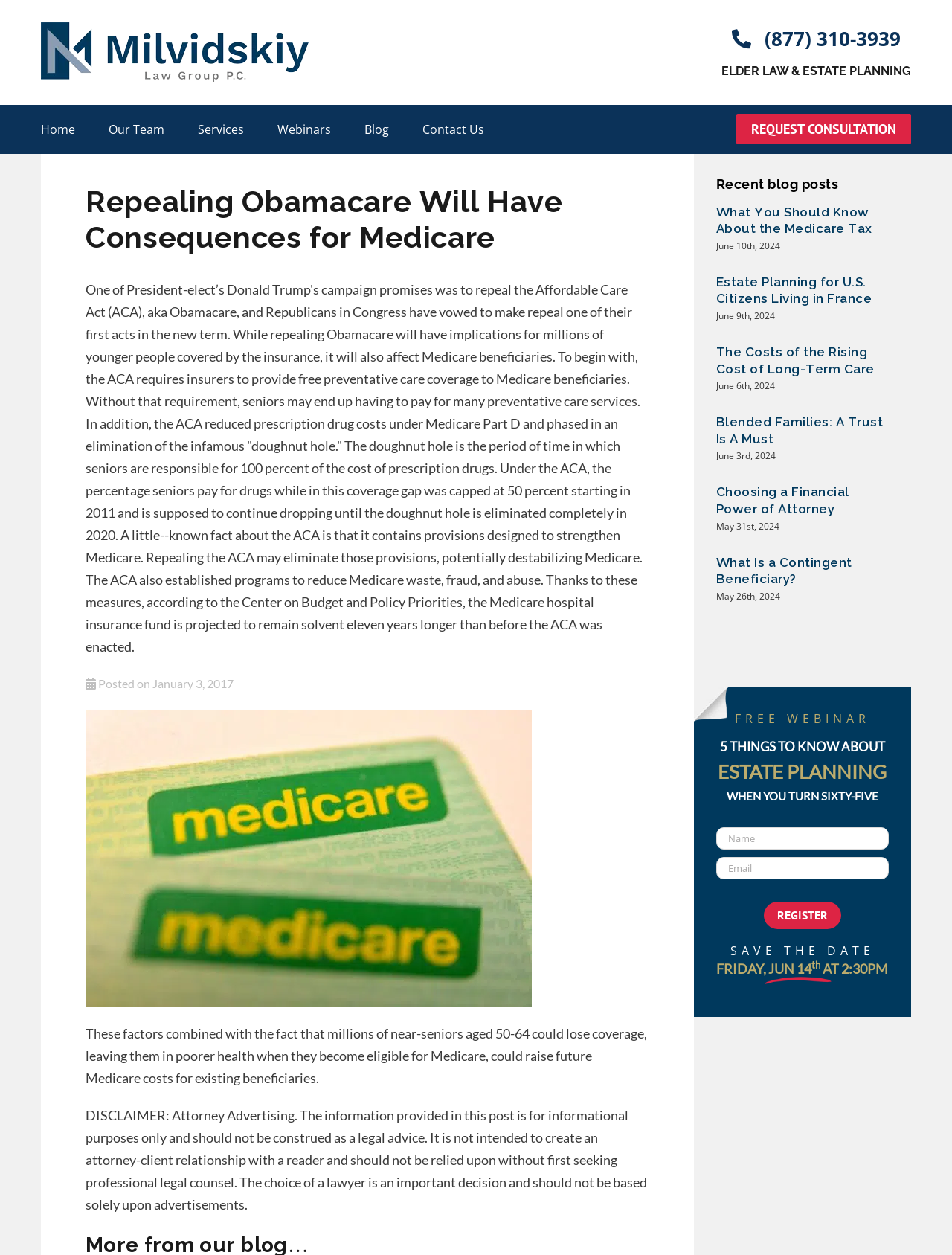Please identify the bounding box coordinates of the clickable area that will fulfill the following instruction: "Click the 'Register' button". The coordinates should be in the format of four float numbers between 0 and 1, i.e., [left, top, right, bottom].

[0.802, 0.719, 0.883, 0.741]